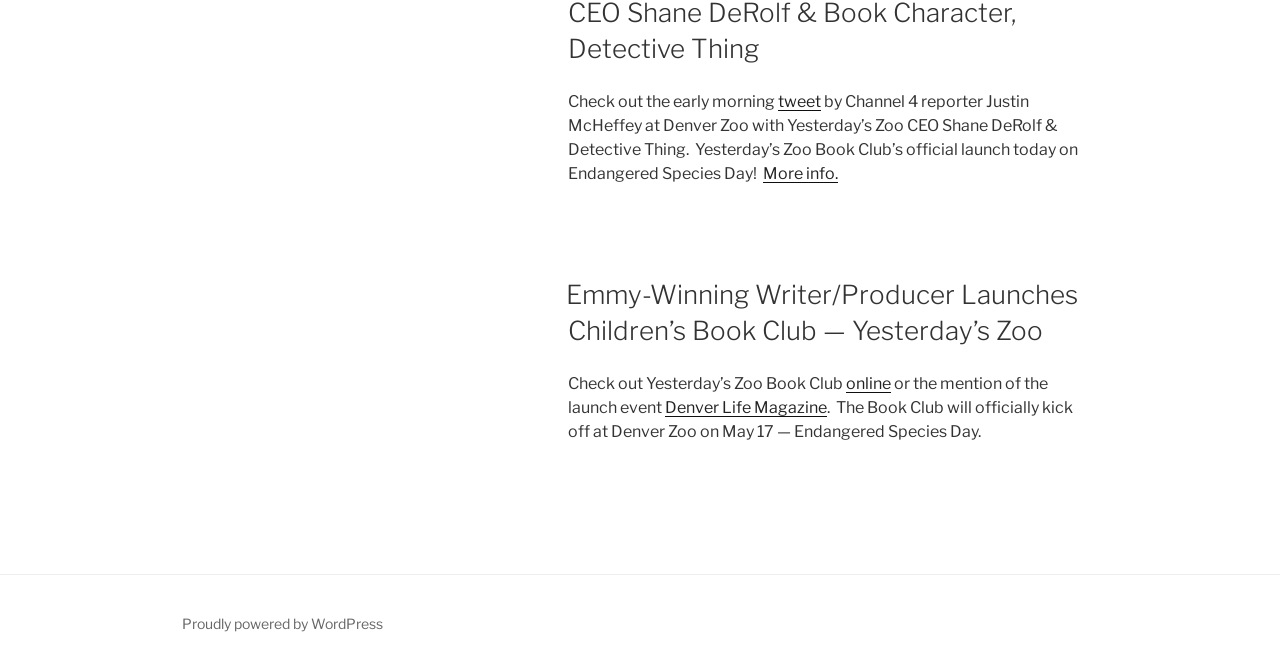Based on the element description online, identify the bounding box of the UI element in the given webpage screenshot. The coordinates should be in the format (top-left x, top-left y, bottom-right x, bottom-right y) and must be between 0 and 1.

[0.661, 0.558, 0.696, 0.586]